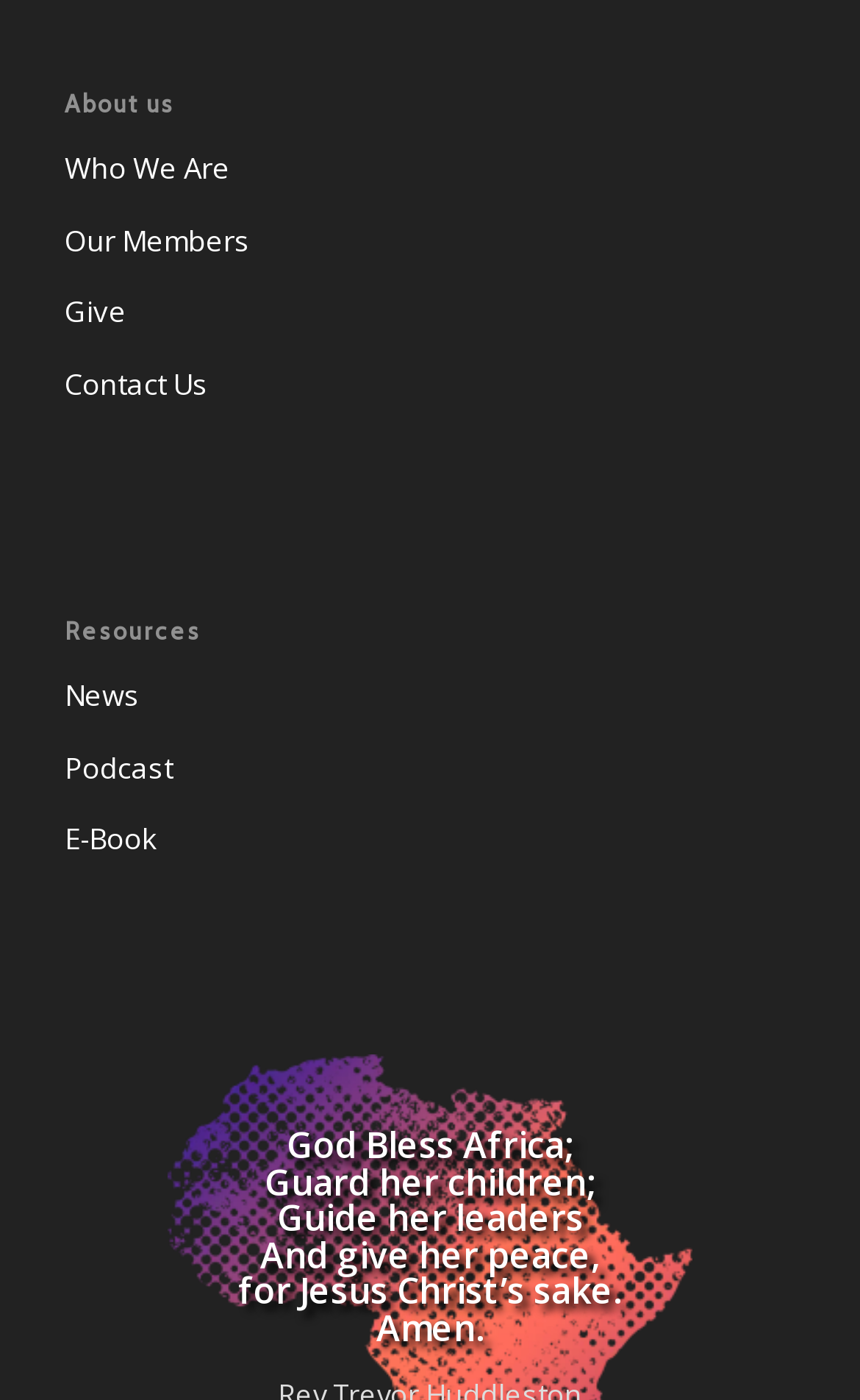Please answer the following question using a single word or phrase: What is the last link under 'Resources'?

E-Book